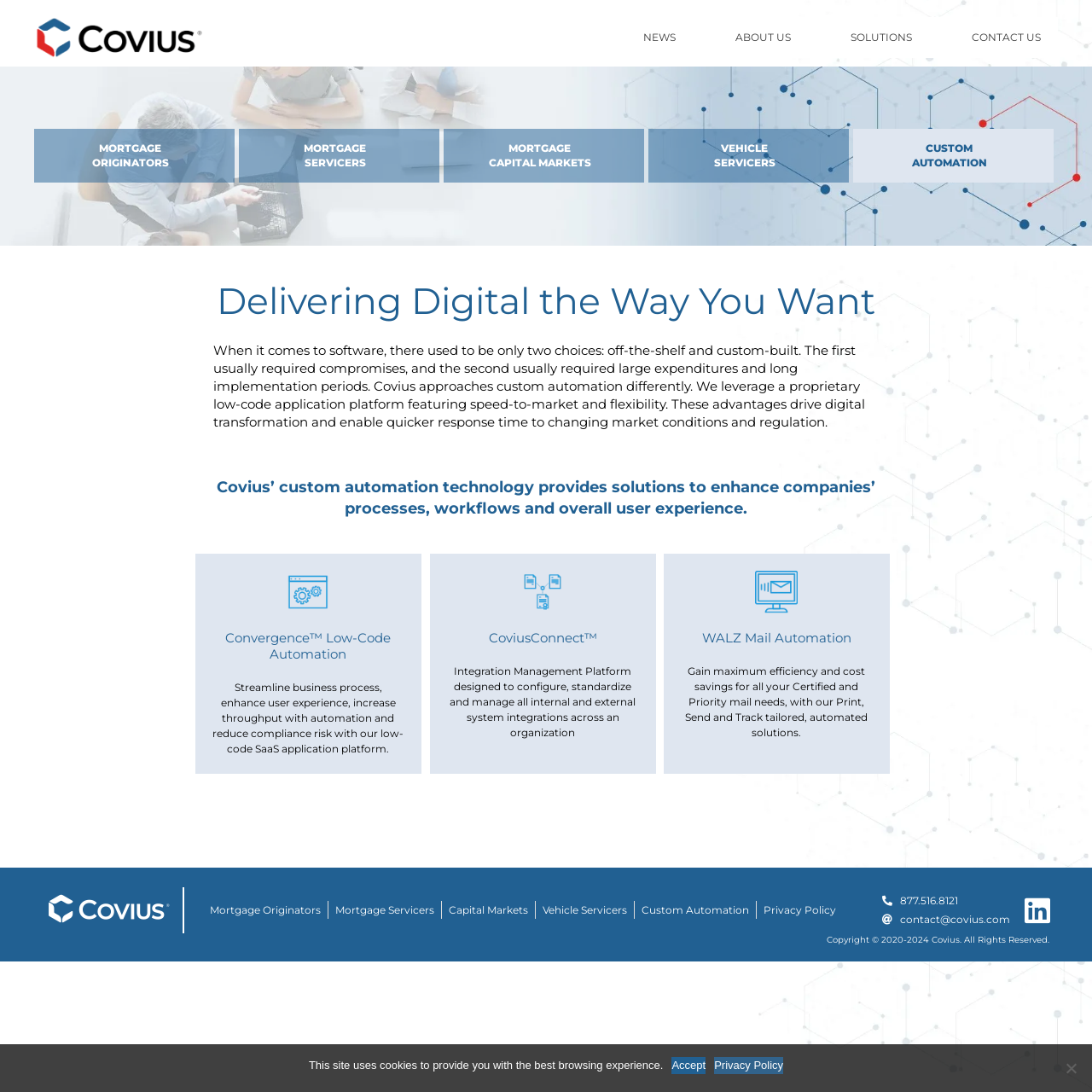Create a detailed summary of all the visual and textual information on the webpage.

The webpage is about Covius, a company that approaches custom automation differently by leveraging a proprietary low-code application platform featuring speed-to-market and flexibility. 

At the top left corner, there is a Covius logo, which is also a link. To the right of the logo, there are several links, including "NEWS", "ABOUT US", "SOLUTIONS", and "CONTACT US". 

Below the top navigation bar, there is a main section that takes up most of the page. In this section, there are five links with icons, labeled "MORTGAGE ORIGINATORS", "MORTGAGE SERVICERS", "MORTGAGE CAPITAL MARKETS", "VEHICLE SERVICERS", and "CUSTOM AUTOMATION". 

Below these links, there is a heading that reads "Delivering Digital the Way You Want". Following this heading, there is a paragraph of text that explains Covius' approach to custom automation. 

Next, there is another heading that reads "Covius’ custom automation technology provides solutions to enhance companies’ processes, workflows and overall user experience." Below this heading, there are three groups of content, each with a link and a paragraph of text. The links are labeled "Convergence™ Low-Code Automation", "CoviusConnect™", and "WALZ Mail Automation". 

At the bottom of the page, there is a section with several links, including "Mortgage Originators", "Mortgage Servicers", "Capital Markets", "Vehicle Servicers", "Custom Automation", "Privacy Policy", and "contact@covius.com". There is also a link to Linkedin and a copyright notice. 

Finally, there is a cookie notice dialog at the very bottom of the page, which informs users that the site uses cookies to provide the best browsing experience.